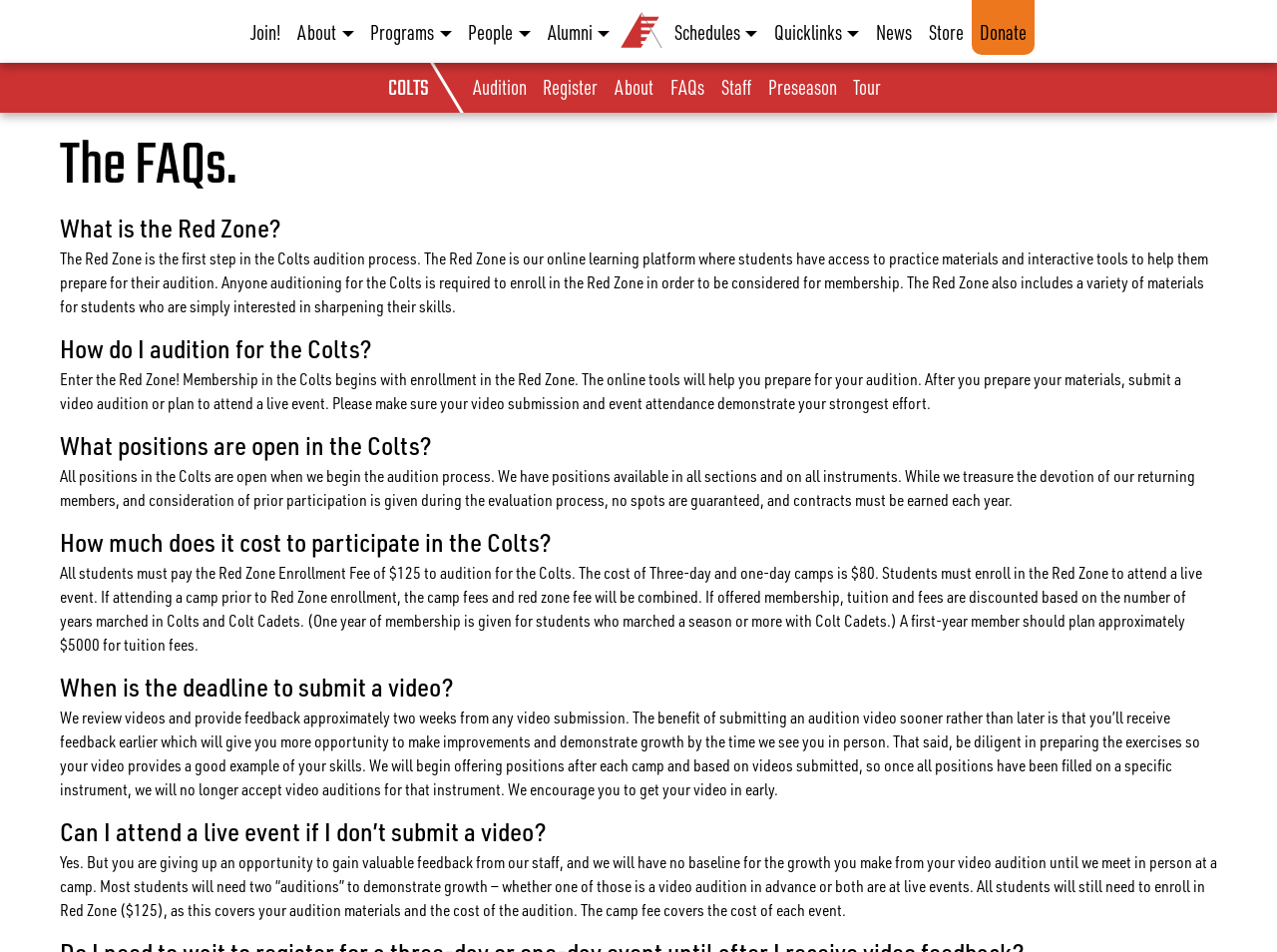Please identify the bounding box coordinates of the clickable area that will fulfill the following instruction: "Read 'About us'". The coordinates should be in the format of four float numbers between 0 and 1, i.e., [left, top, right, bottom].

None